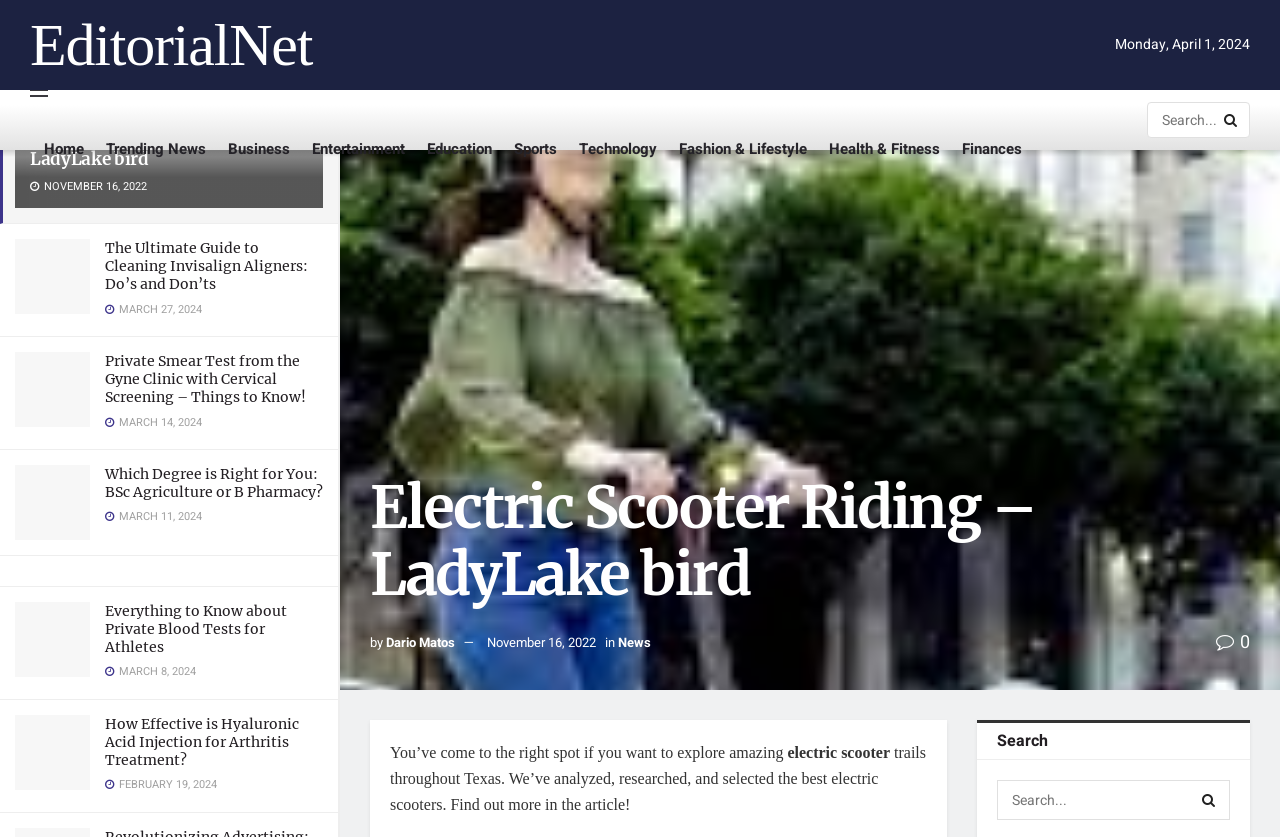Please identify the bounding box coordinates of the element that needs to be clicked to execute the following command: "Click on the 'Electric Scooter Riding – LadyLake bird' link". Provide the bounding box using four float numbers between 0 and 1, formatted as [left, top, right, bottom].

[0.012, 0.065, 0.252, 0.249]